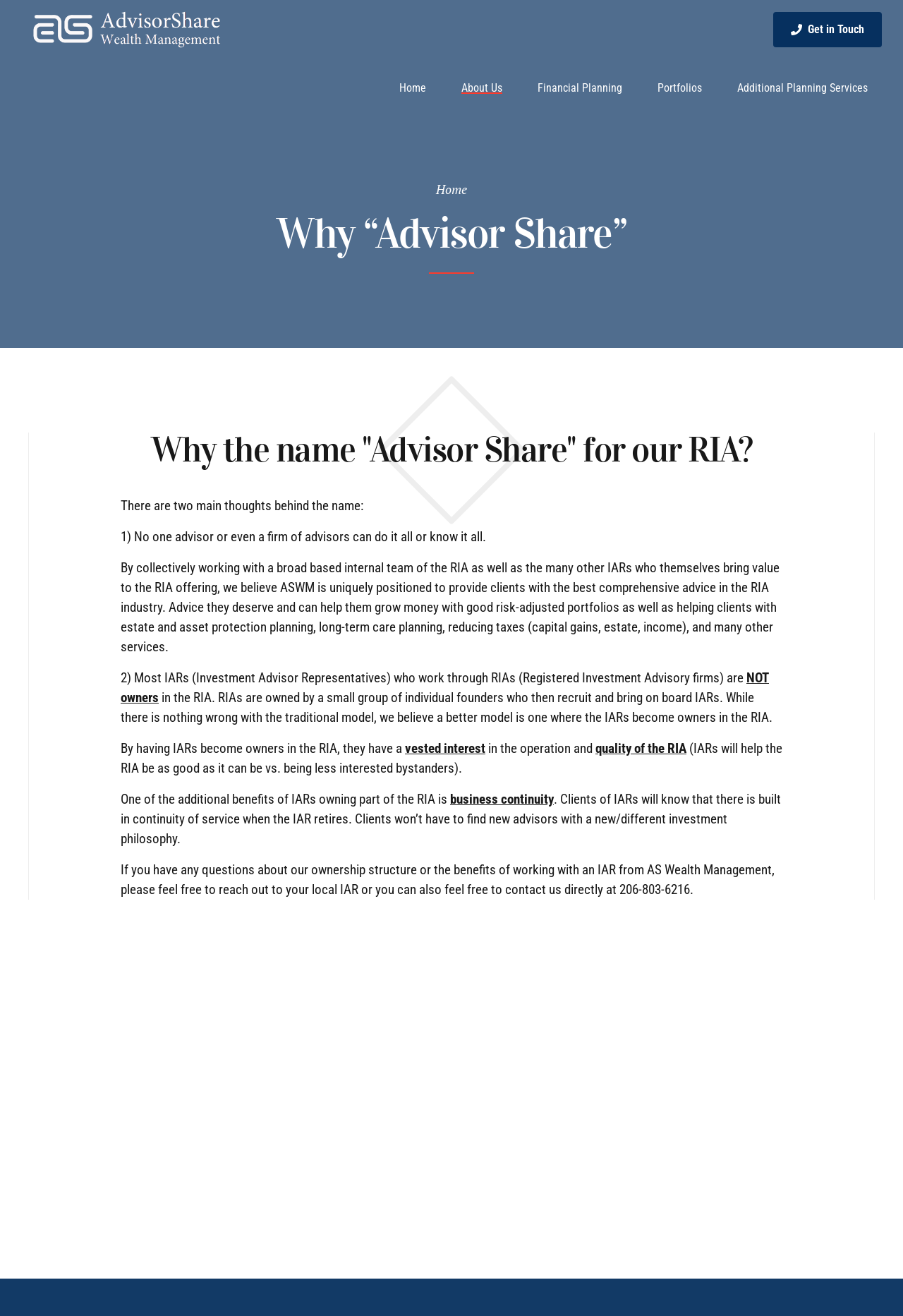What is the call to action at the bottom of the webpage?
Observe the image and answer the question with a one-word or short phrase response.

Give us a call